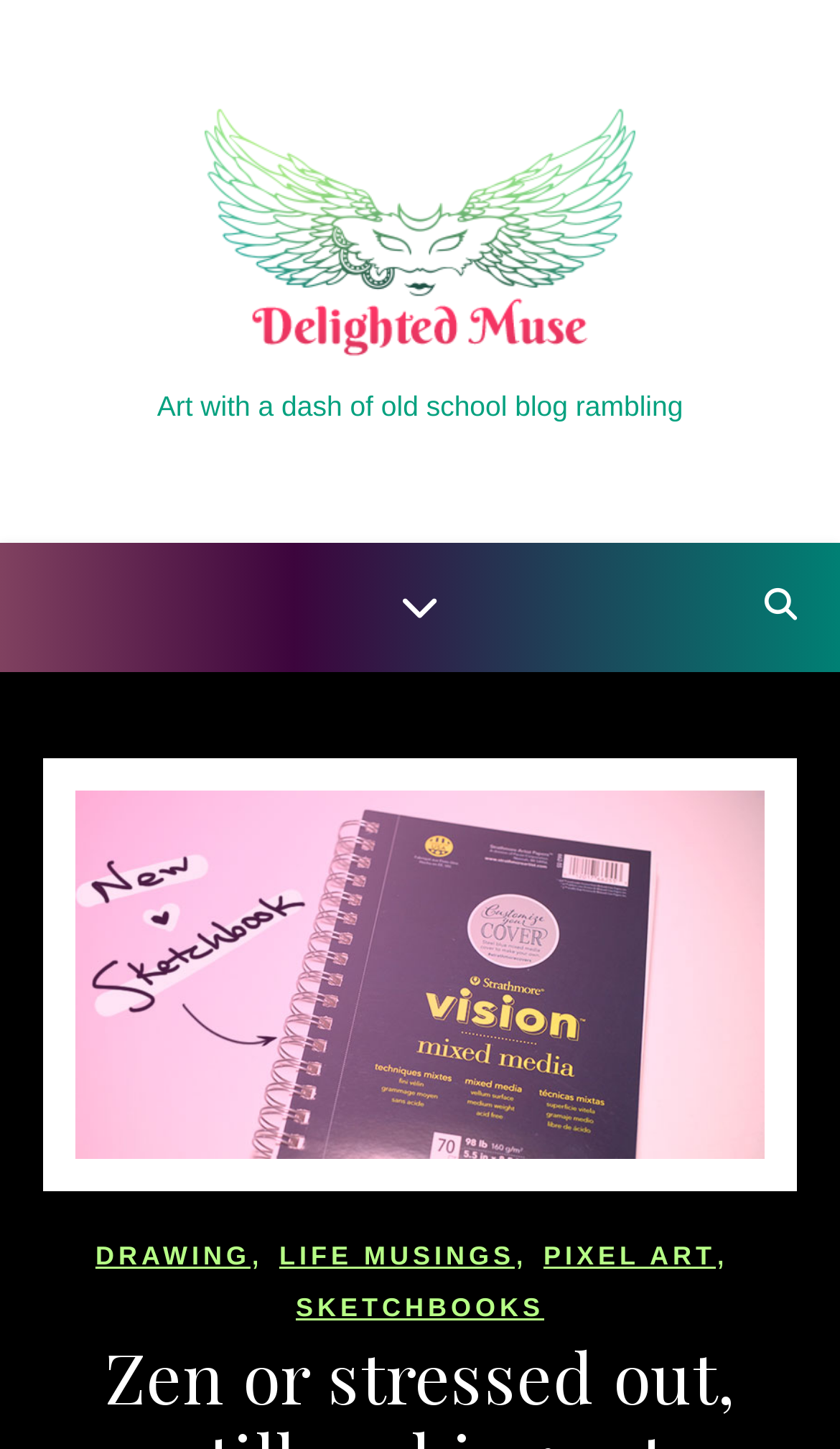Analyze the image and answer the question with as much detail as possible: 
What is the description of the blog?

The description of the blog can be found just below the blog's name, where it says 'Art with a dash of old school blog rambling' in a static text format.